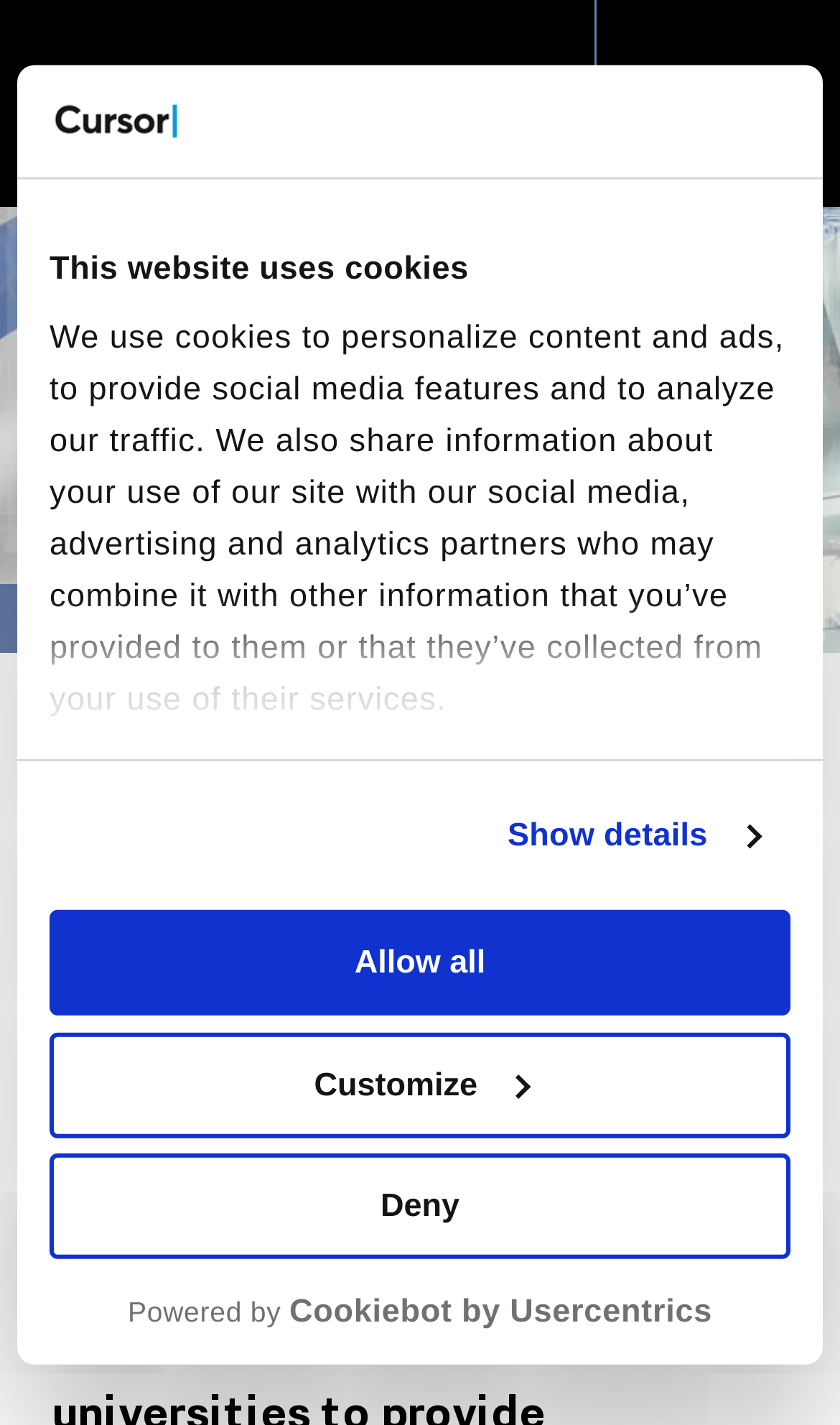What is the name of the research institute?
Refer to the image and provide a one-word or short phrase answer.

Not mentioned